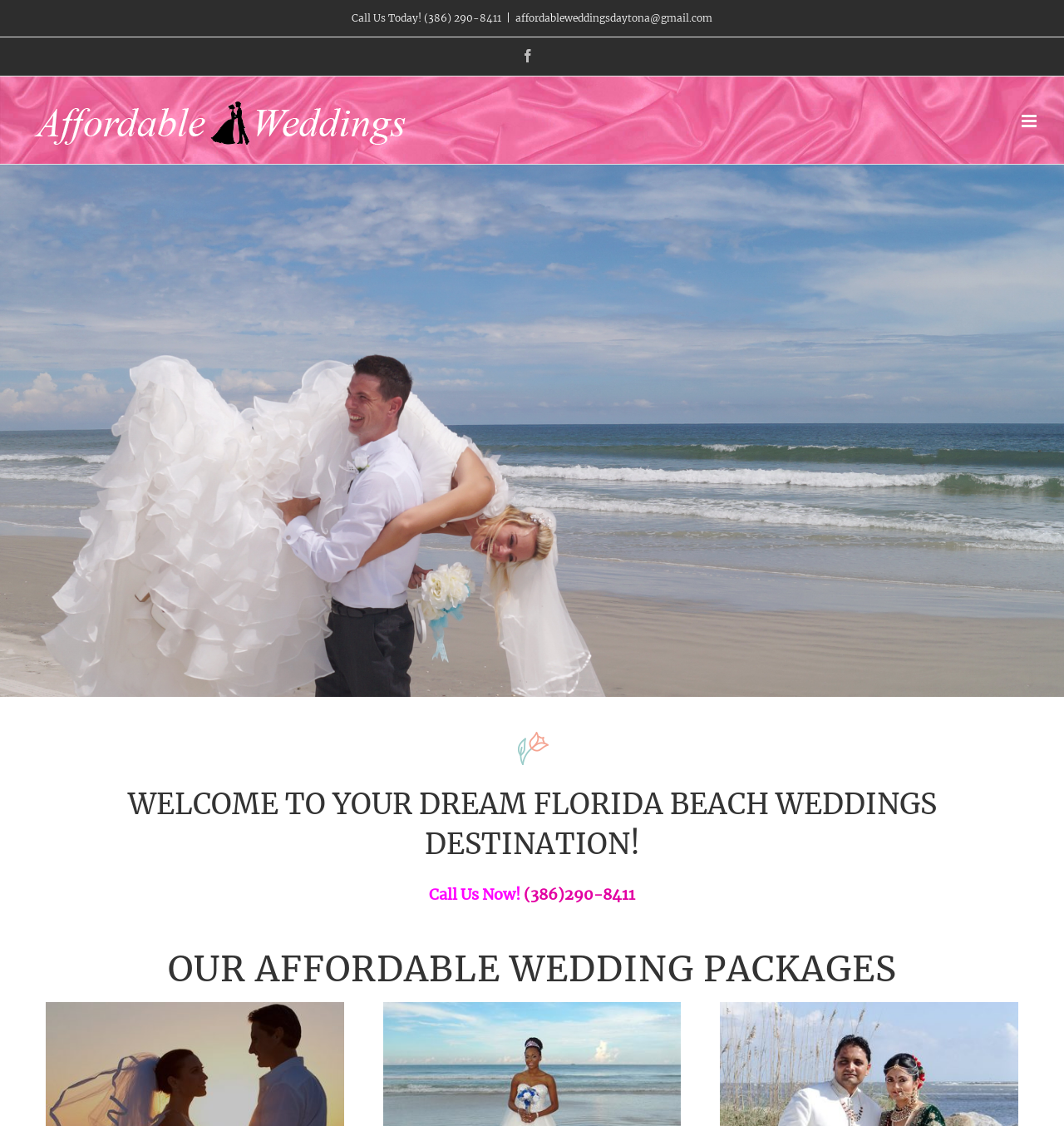Generate the text content of the main heading of the webpage.

WELCOME TO YOUR DREAM FLORIDA BEACH WEDDINGS DESTINATION!